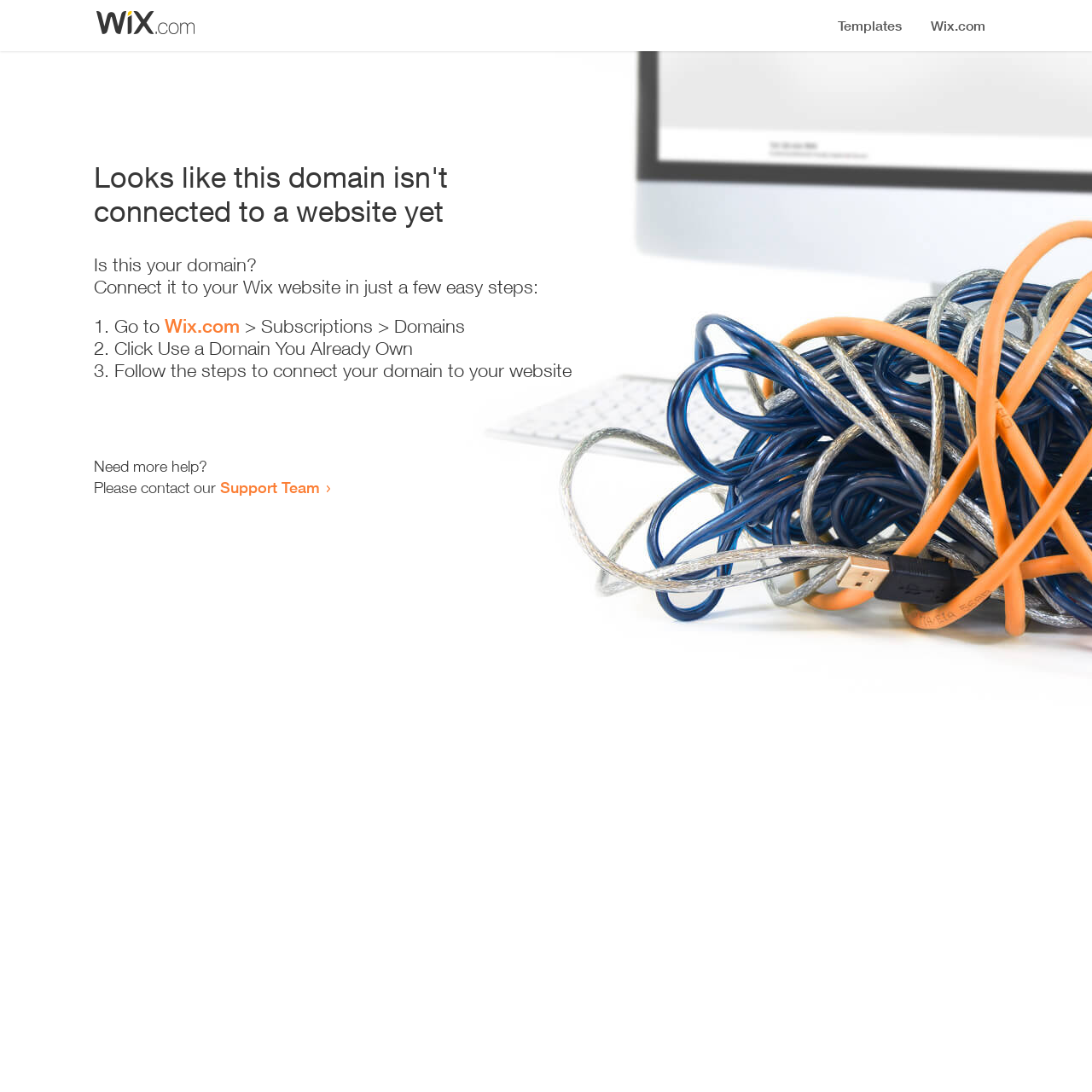What is the error message on this webpage?
Use the information from the screenshot to give a comprehensive response to the question.

I determined the answer by looking at the heading element on the webpage, which has a bounding box coordinate of [0.086, 0.146, 0.555, 0.209] and contains the text 'Looks like this domain isn't connected to a website yet'.